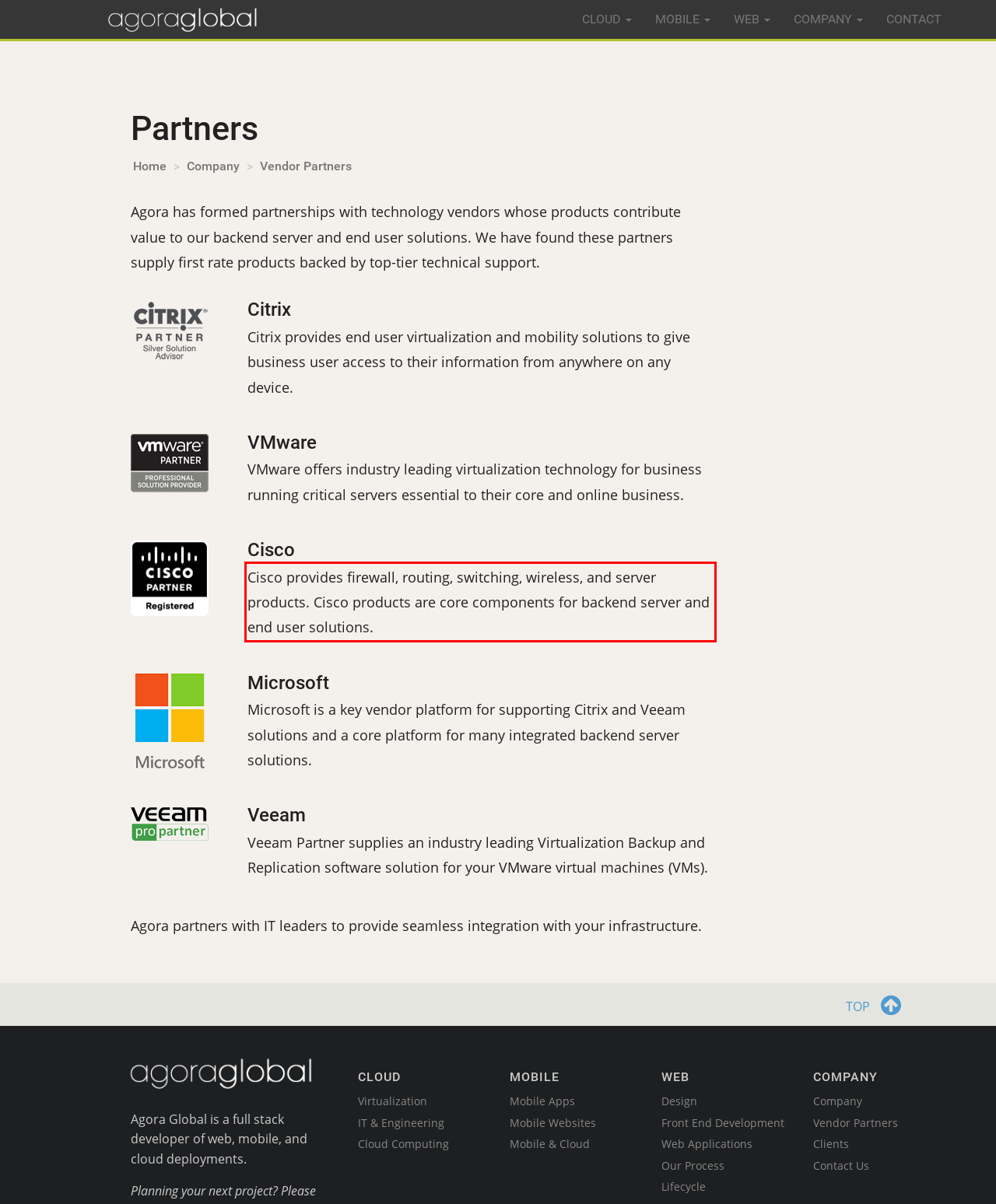Please recognize and transcribe the text located inside the red bounding box in the webpage image.

Cisco provides firewall, routing, switching, wireless, and server products. Cisco products are core components for backend server and end user solutions.